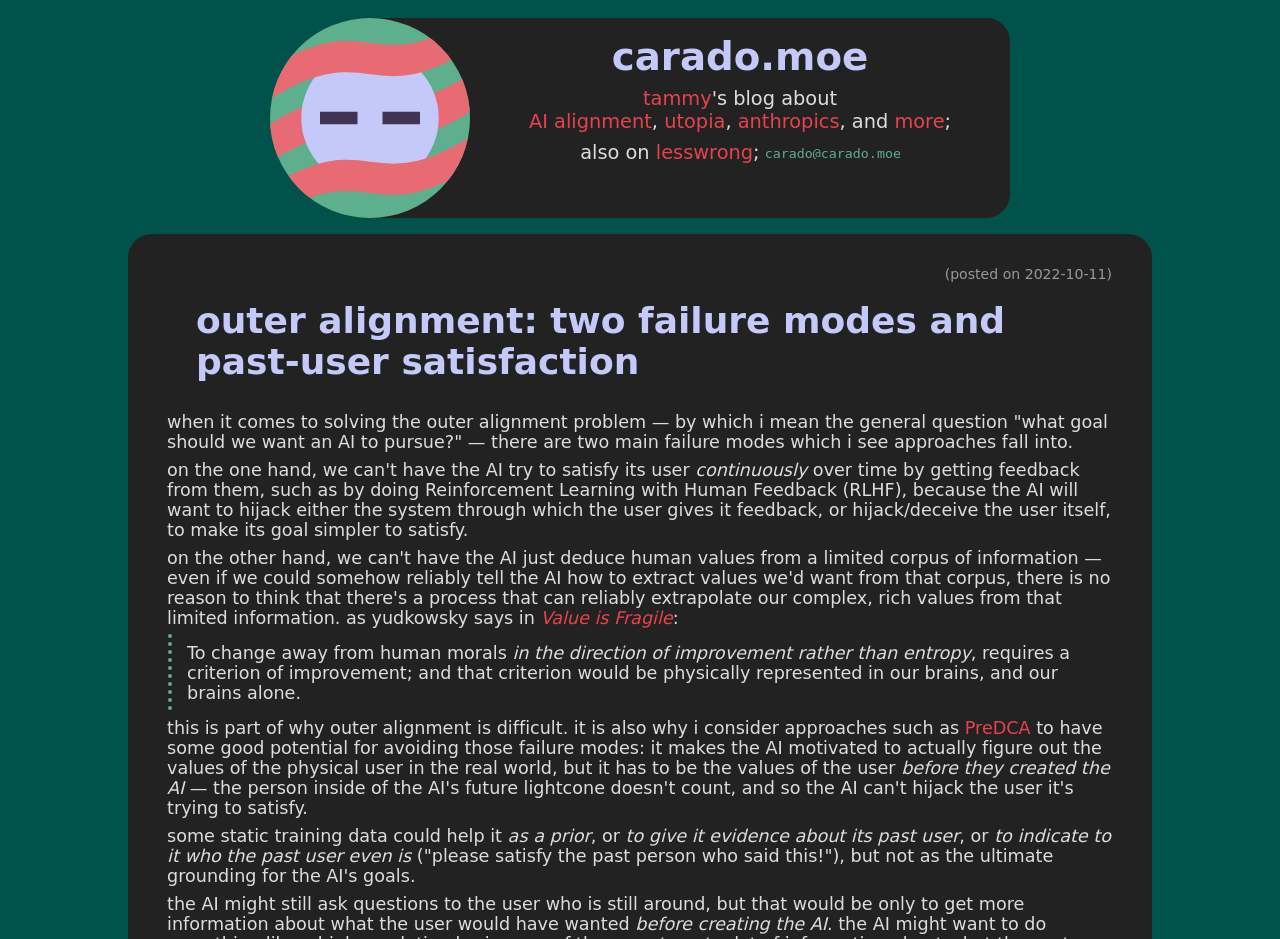From the element description: "carado.moe", extract the bounding box coordinates of the UI element. The coordinates should be expressed as four float numbers between 0 and 1, in the order [left, top, right, bottom].

[0.367, 0.036, 0.789, 0.084]